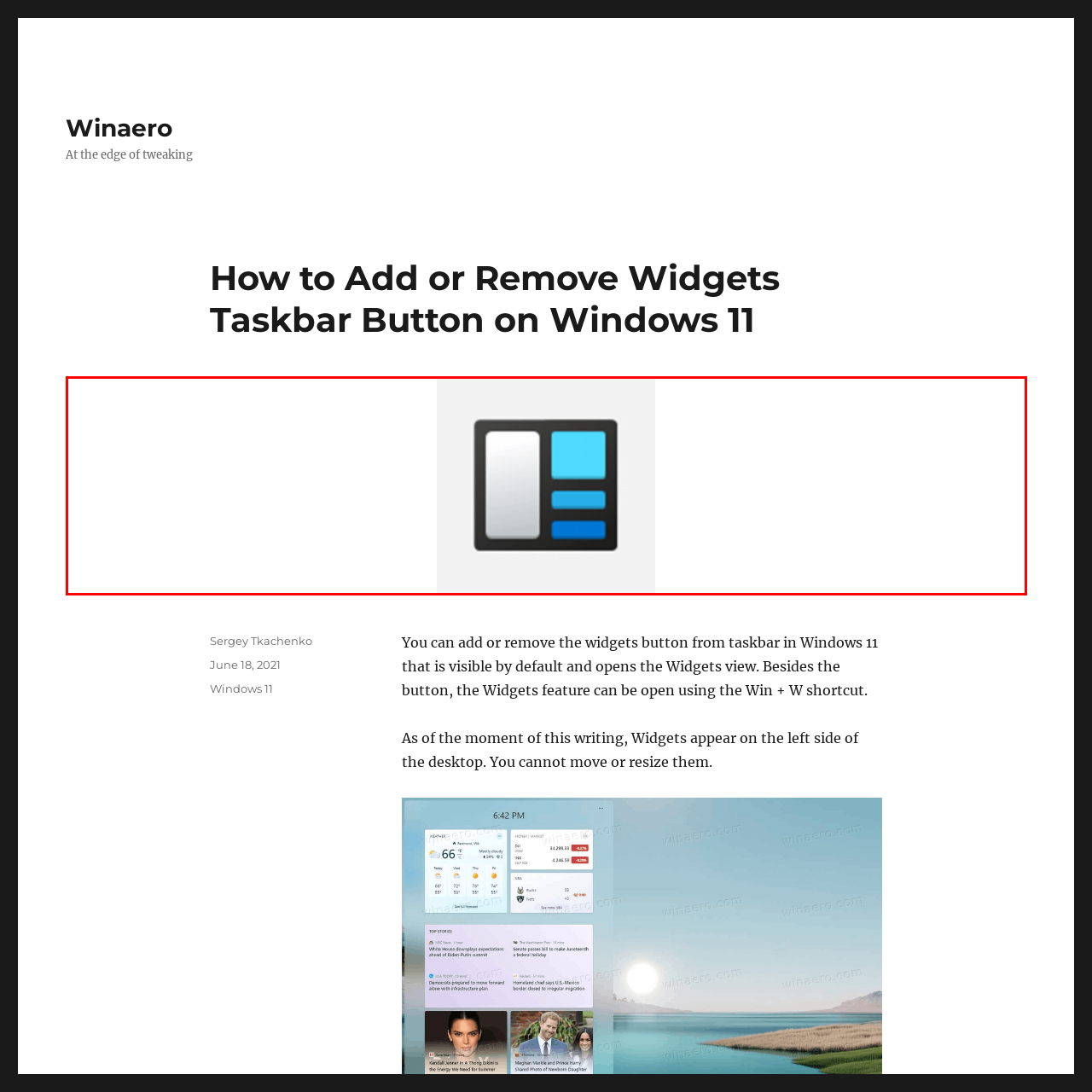Elaborate on all the details and elements present in the red-outlined area of the image.

The image features the "Windows 11 Widgets Icon," designed with a sleek and modern aesthetic. It showcases a rectangular layout where the left portion has a mirrored gradient effect, while the right side is embellished with varying shades of blue, structured into smaller rectangular segments. This icon serves as a visual representation of the Widgets feature in Windows 11, allowing users easy access to a tailored collection of applications and information. This functionality enhances the user experience by facilitating quick access to personalized content directly from the taskbar.